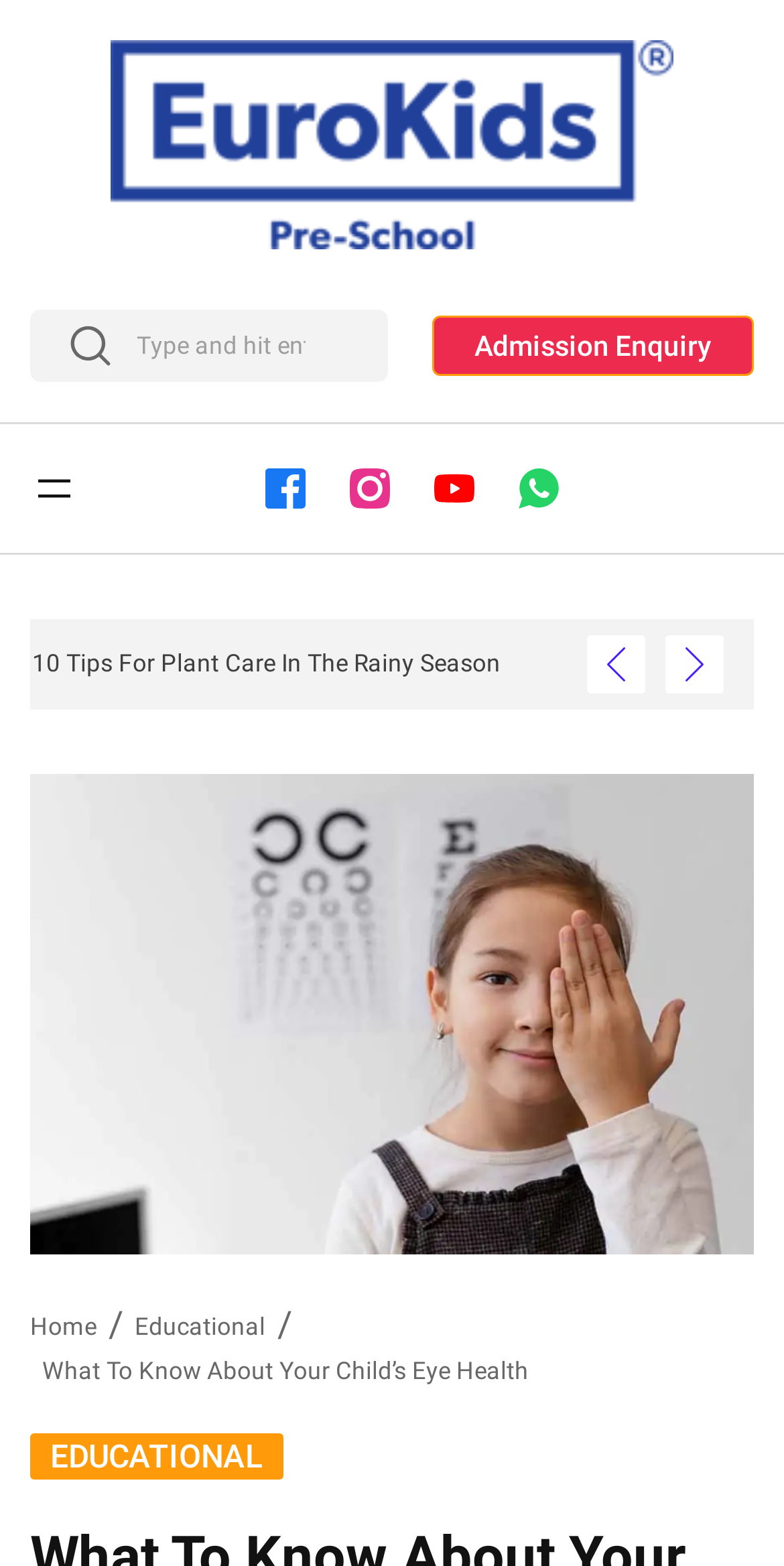Identify the bounding box coordinates of the clickable region required to complete the instruction: "go to admission enquiry". The coordinates should be given as four float numbers within the range of 0 and 1, i.e., [left, top, right, bottom].

[0.551, 0.201, 0.962, 0.24]